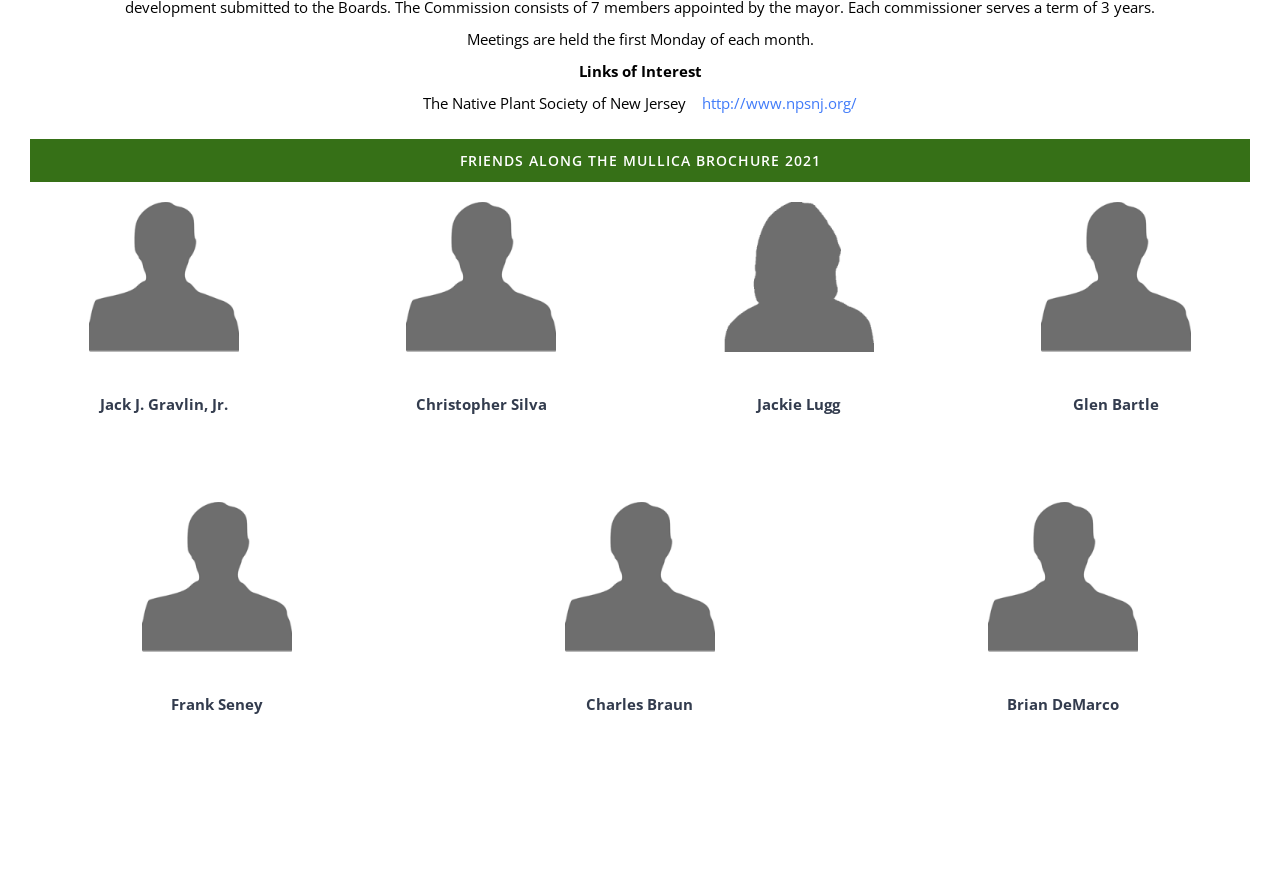Extract the bounding box coordinates for the UI element described by the text: "Go to Top". The coordinates should be in the form of [left, top, right, bottom] with values between 0 and 1.

[0.904, 0.686, 0.941, 0.726]